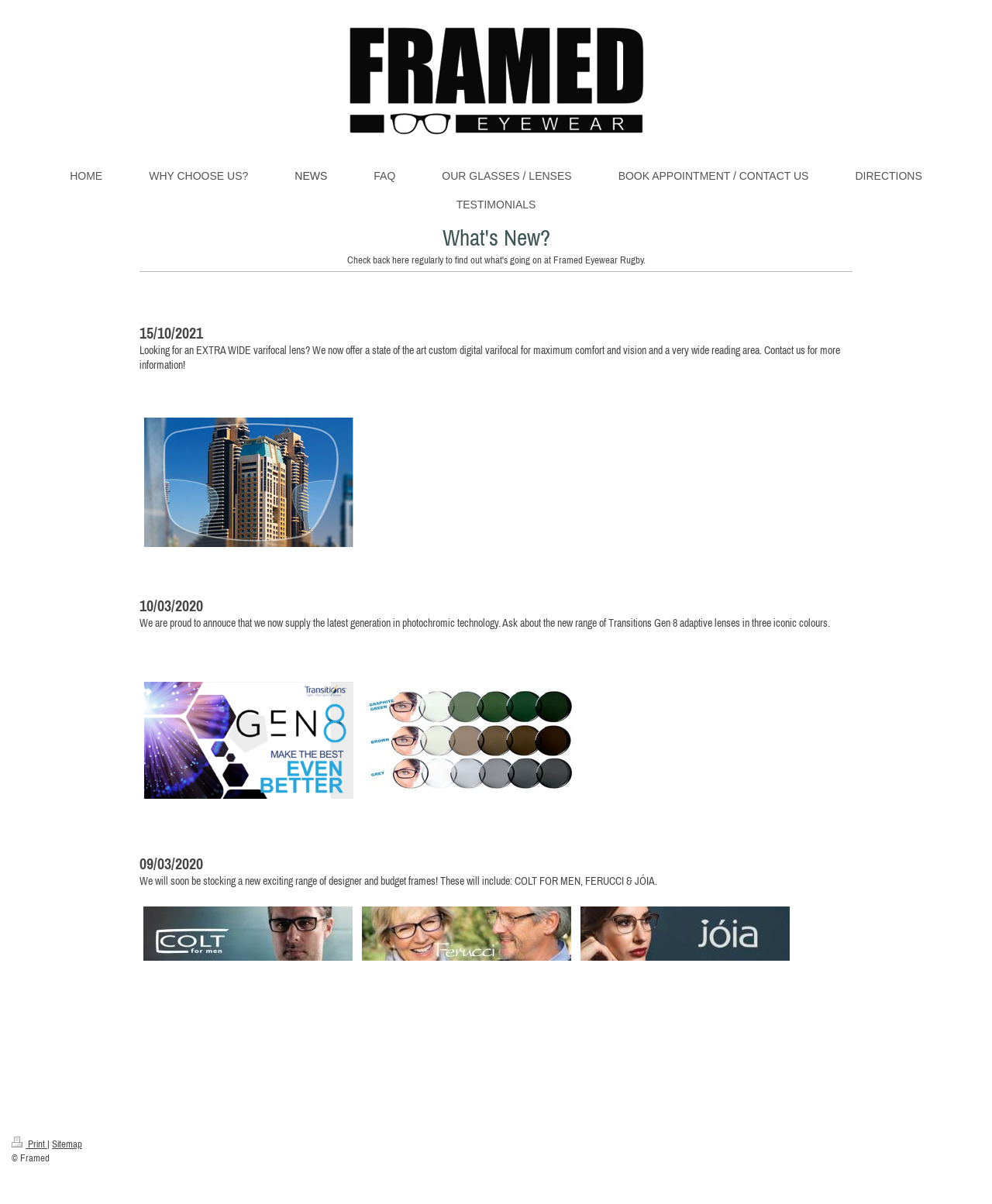How many news articles are on the webpage?
Please provide a comprehensive and detailed answer to the question.

I counted the number of news articles on the webpage and found three articles, each with a date and a brief description.